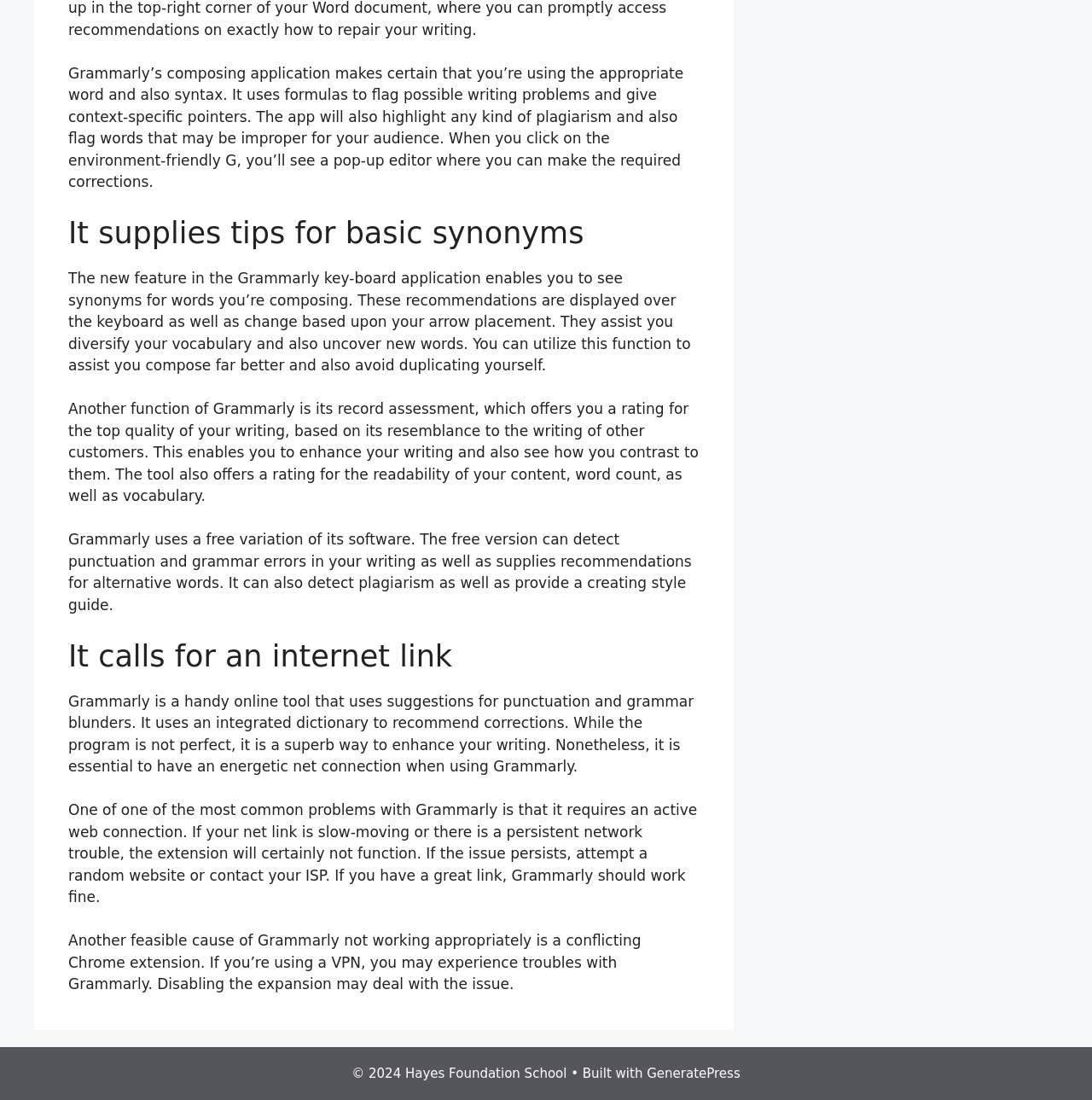What is the purpose of Grammarly's report assessment?
Based on the visual details in the image, please answer the question thoroughly.

The report assessment feature of Grammarly provides a score for the quality of your writing, based on its resemblance to the writing of other customers, which enables you to enhance your writing and see how you compare to them.